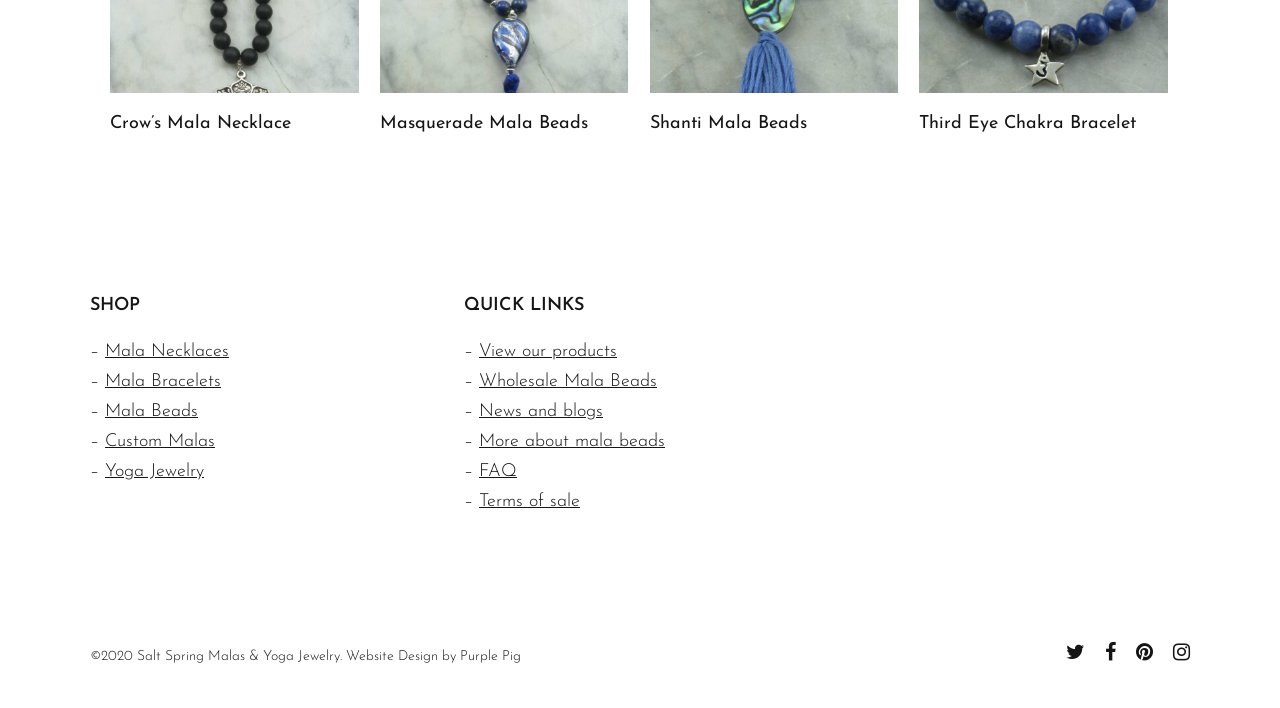What are the quick links available on this webpage?
From the details in the image, answer the question comprehensively.

Under the 'QUICK LINKS' heading, there are several links available, including 'View our products', 'Wholesale Mala Beads', 'News and blogs', and more, which provide quick access to various sections of the website.